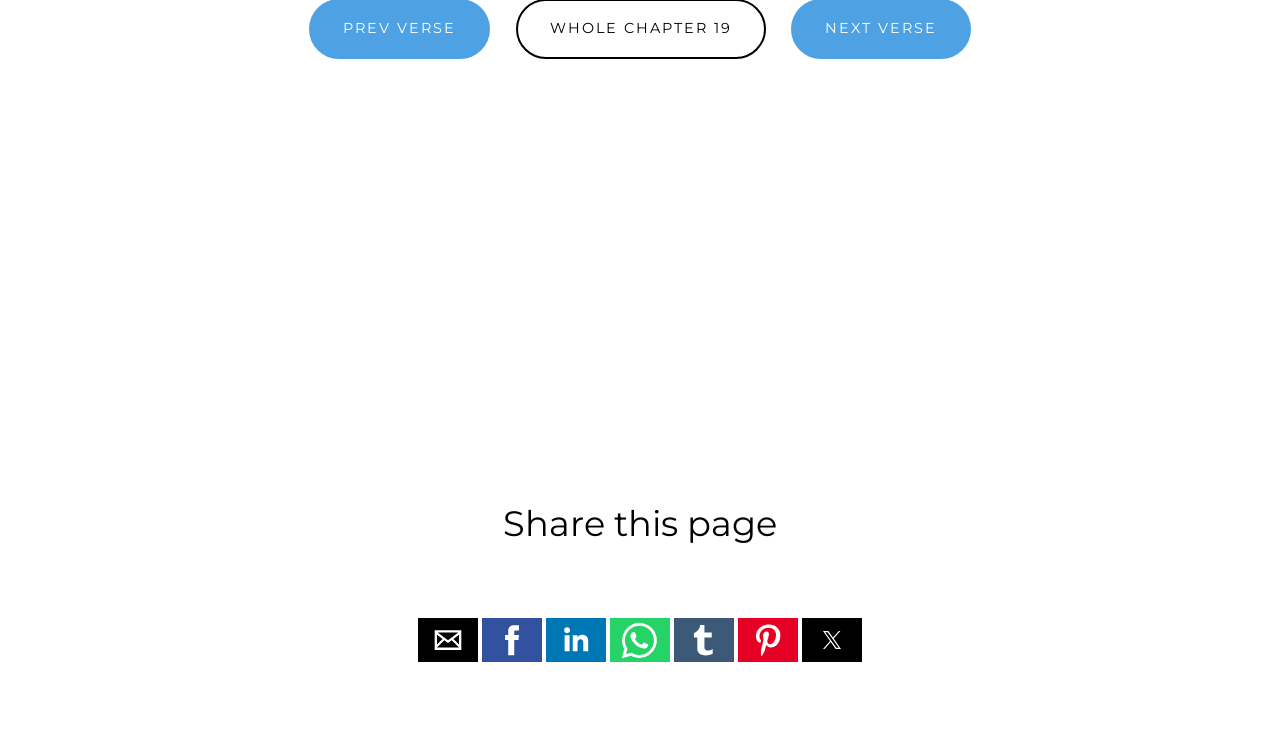What is the vertical position of the 'Share this page' heading?
Based on the visual details in the image, please answer the question thoroughly.

The 'Share this page' heading is positioned in the middle of the webpage vertically, as its y1 coordinate (0.669) is closer to the middle of the webpage (0.5) compared to the y1 coordinates of the other elements.